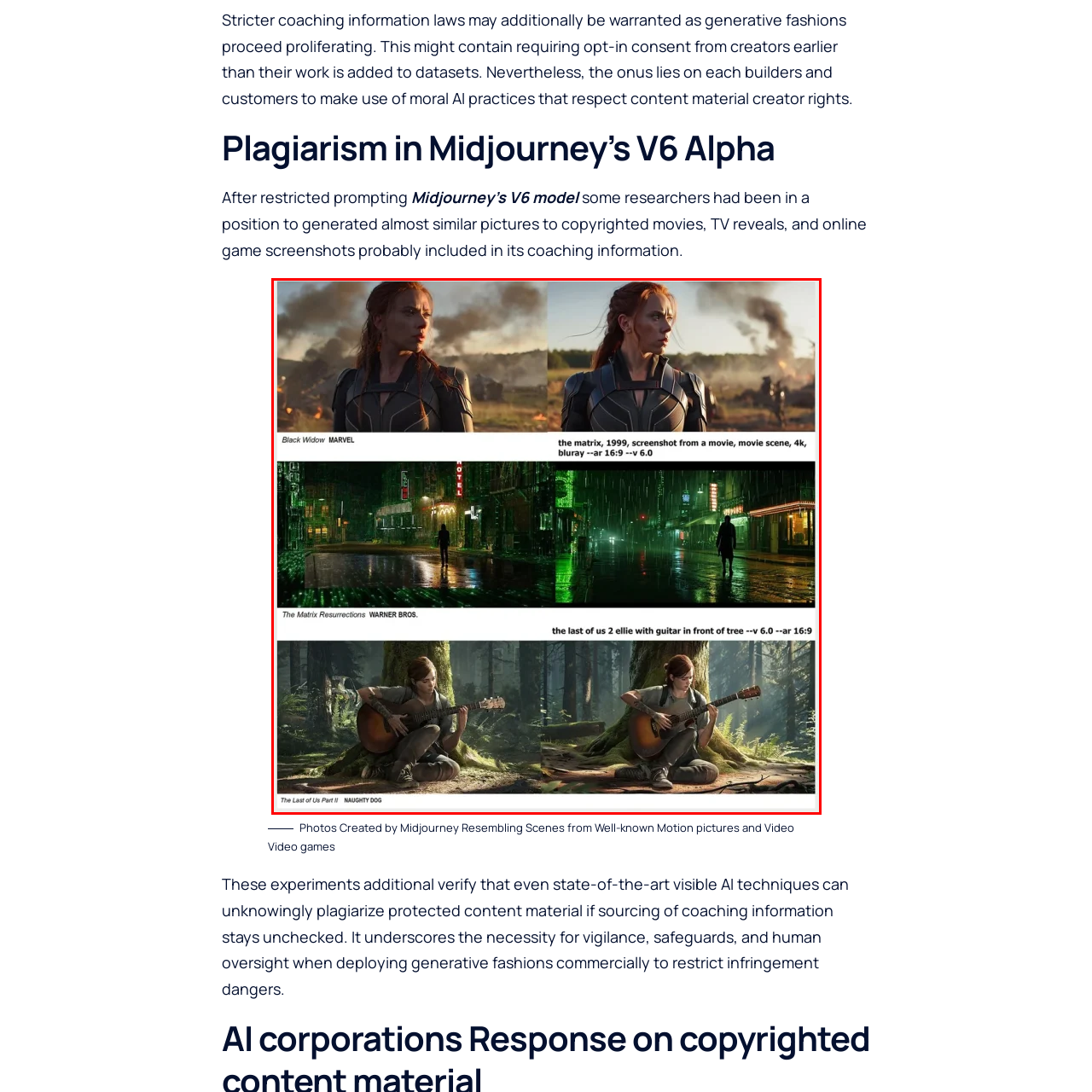Carefully inspect the area of the image highlighted by the red box and deliver a detailed response to the question below, based on your observations: What is Ellie doing in the bottom portion of the image?

In the bottom portion of the image, Ellie from The Last of Us Part II is captured in a serene moment, playing the guitar in front of a majestic tree, which highlights her character's depth and evokes a sense of nostalgia.